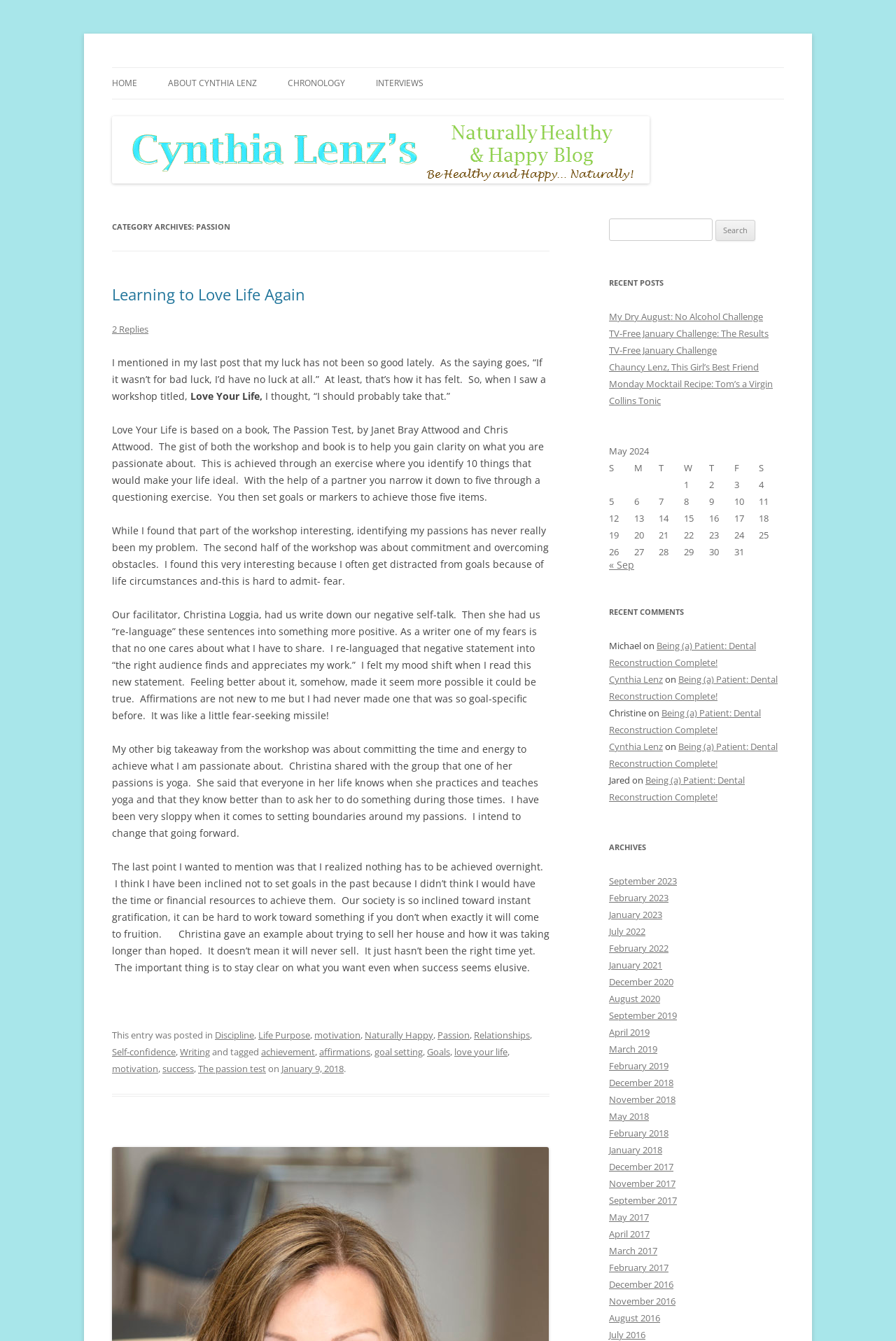Identify and provide the bounding box for the element described by: "January 9, 2018".

[0.314, 0.792, 0.384, 0.801]